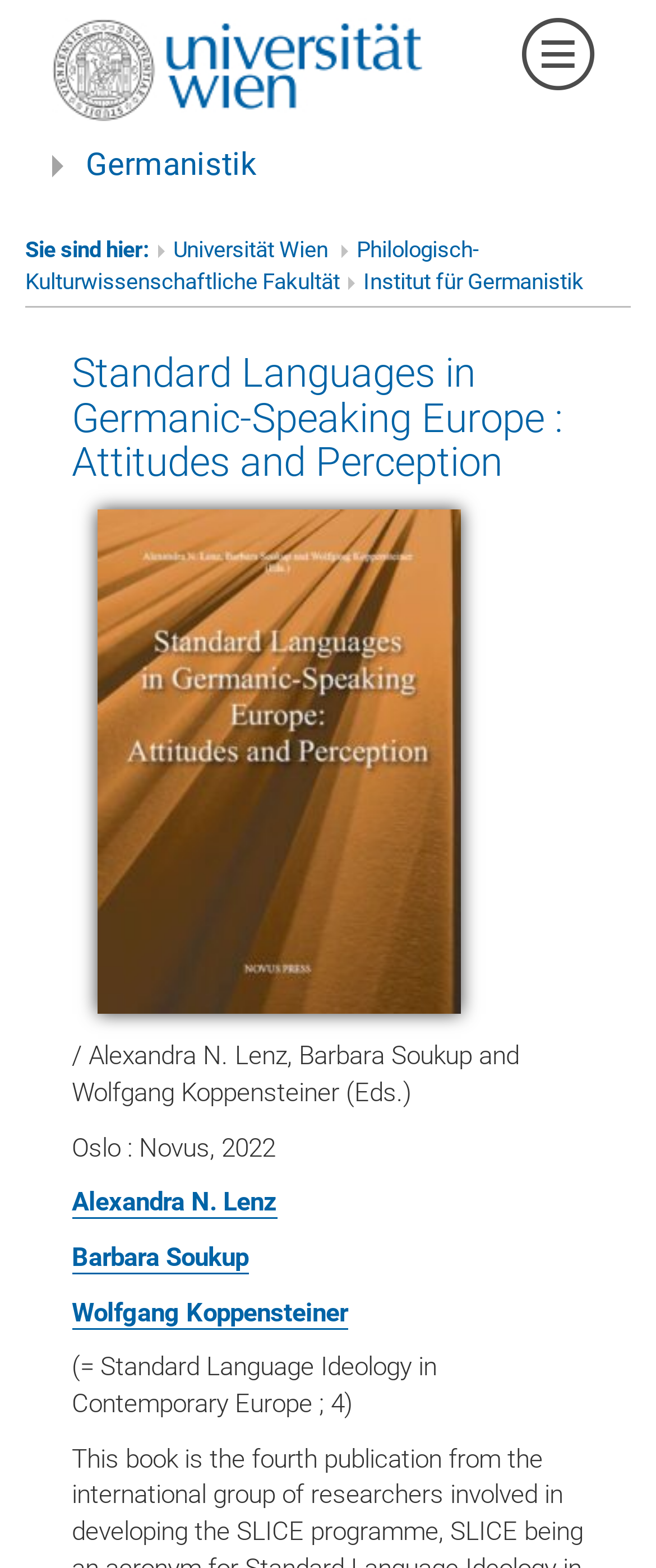Describe all the significant parts and information present on the webpage.

The webpage is about a publication titled "Standard Languages in Germanic-Speaking Europe : Attitudes and Perception" edited by Alexandra N. Lenz, Barbara Soukup, and Wolfgang Koppensteiner. 

At the top right corner, there is a button with an icon. Below it, on the top left, there is a university logo with a link to the university's website. Next to the logo, there is a link to the department of Germanistik. 

On the top middle, there is a breadcrumb navigation showing the current location, with links to the university, faculty, and institute. 

Below the navigation, there is a horizontal separator line. 

The main content starts with a large heading displaying the title of the publication. Below the heading, there is a link to the publication itself. 

The publication details are listed below, including the editors, publisher, and publication year. The editors' names are links, possibly to their profiles or websites. 

There are a total of 5 links to people or organizations, and 2 links to departments or faculties. There is 1 image of the university logo.